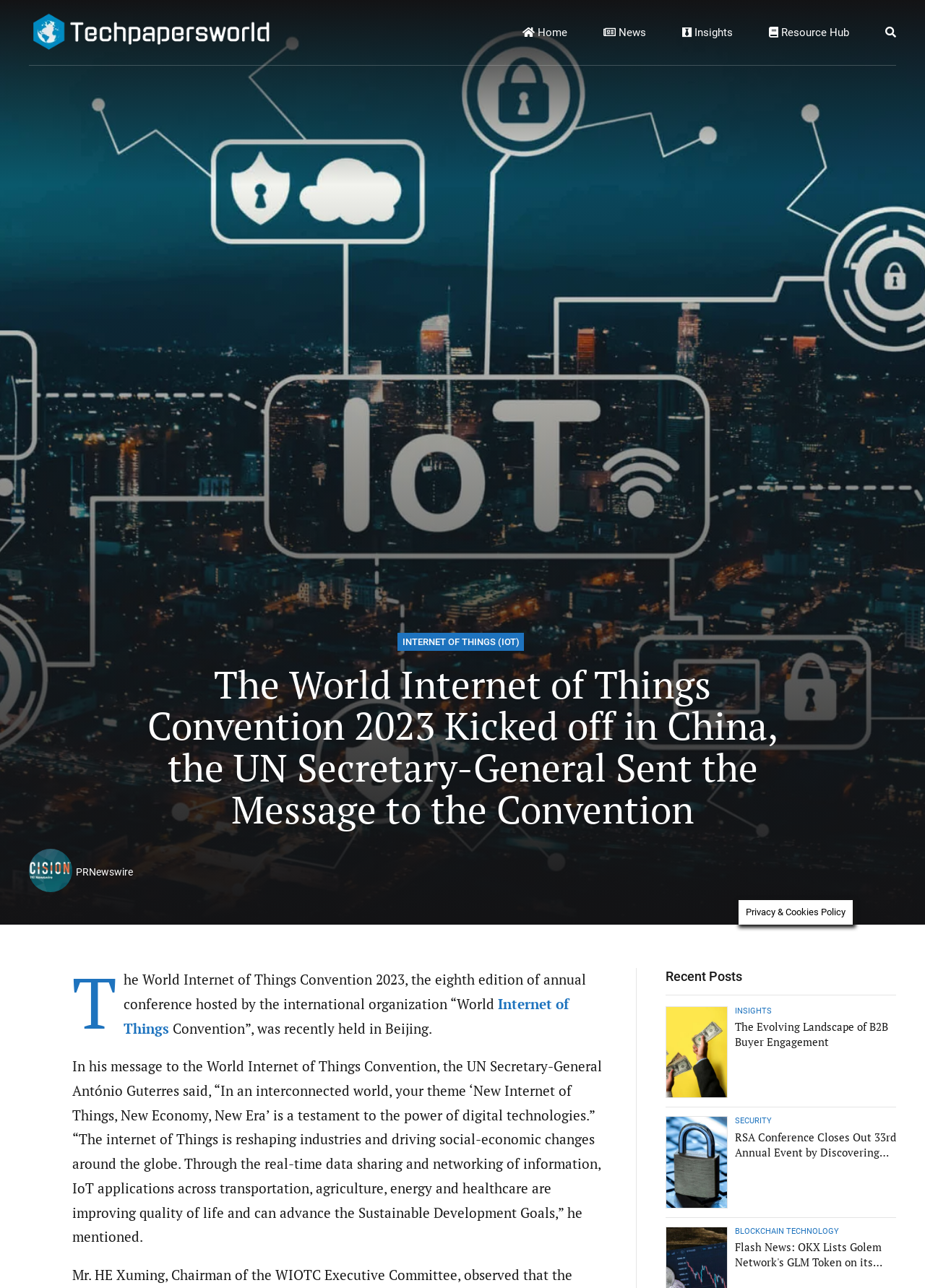Locate the bounding box coordinates of the area where you should click to accomplish the instruction: "Click on Home".

[0.565, 0.0, 0.613, 0.05]